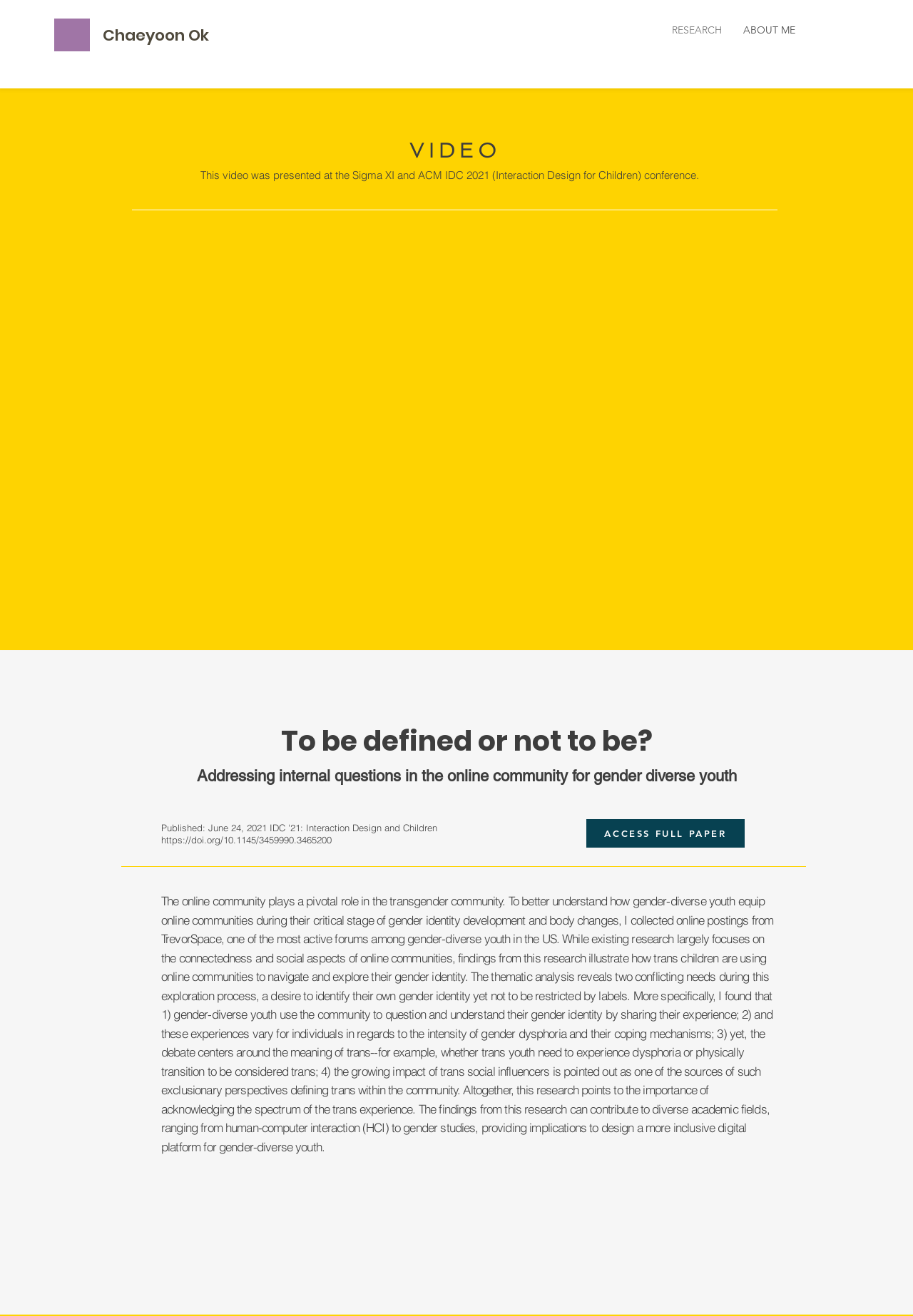Extract the bounding box coordinates for the UI element described by the text: "Home". The coordinates should be in the form of [left, top, right, bottom] with values between 0 and 1.

None